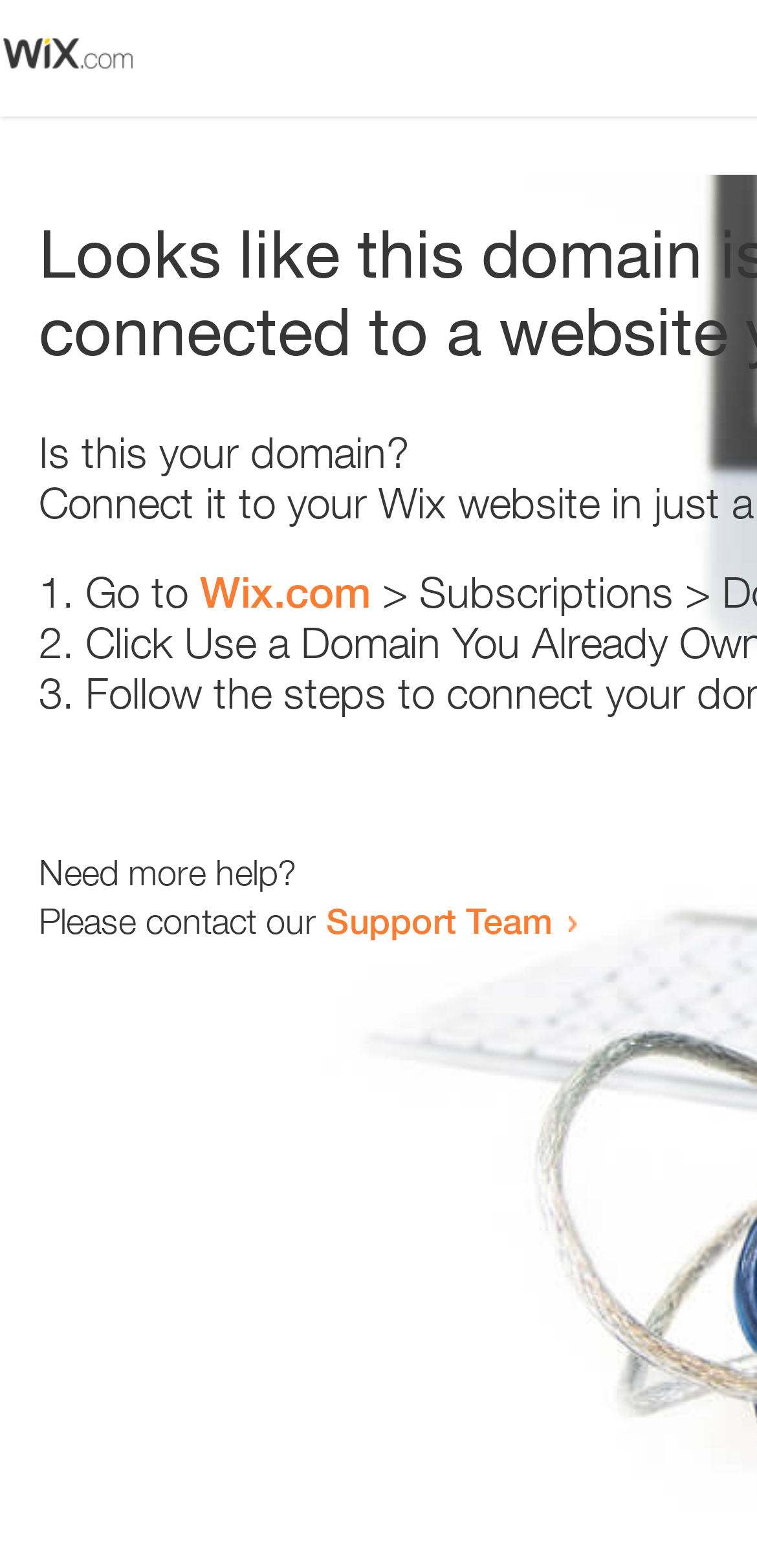Determine the bounding box for the UI element described here: "Support Team".

[0.431, 0.573, 0.731, 0.6]